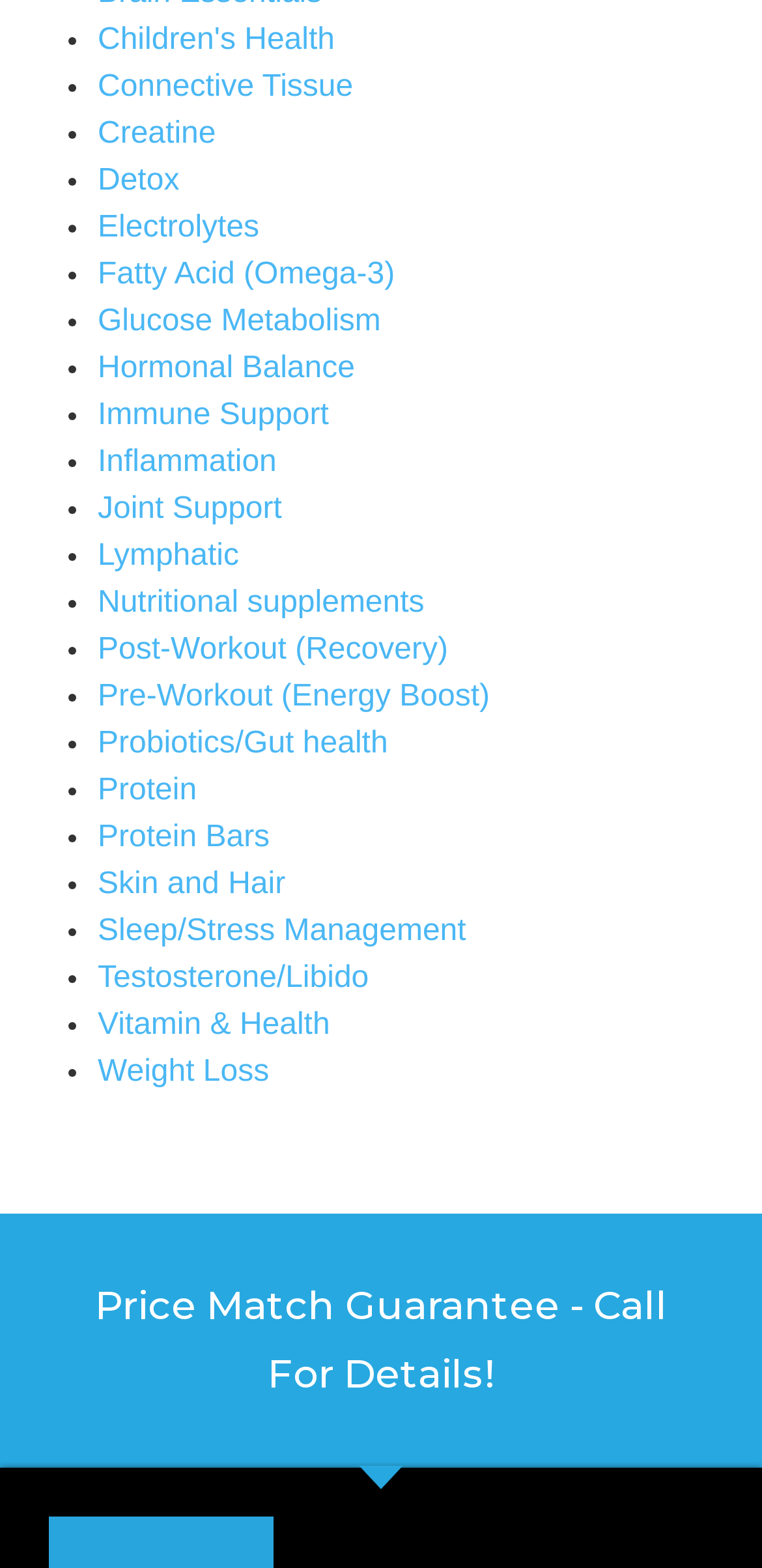Can you find the bounding box coordinates for the element that needs to be clicked to execute this instruction: "Contact the seller"? The coordinates should be given as four float numbers between 0 and 1, i.e., [left, top, right, bottom].

None